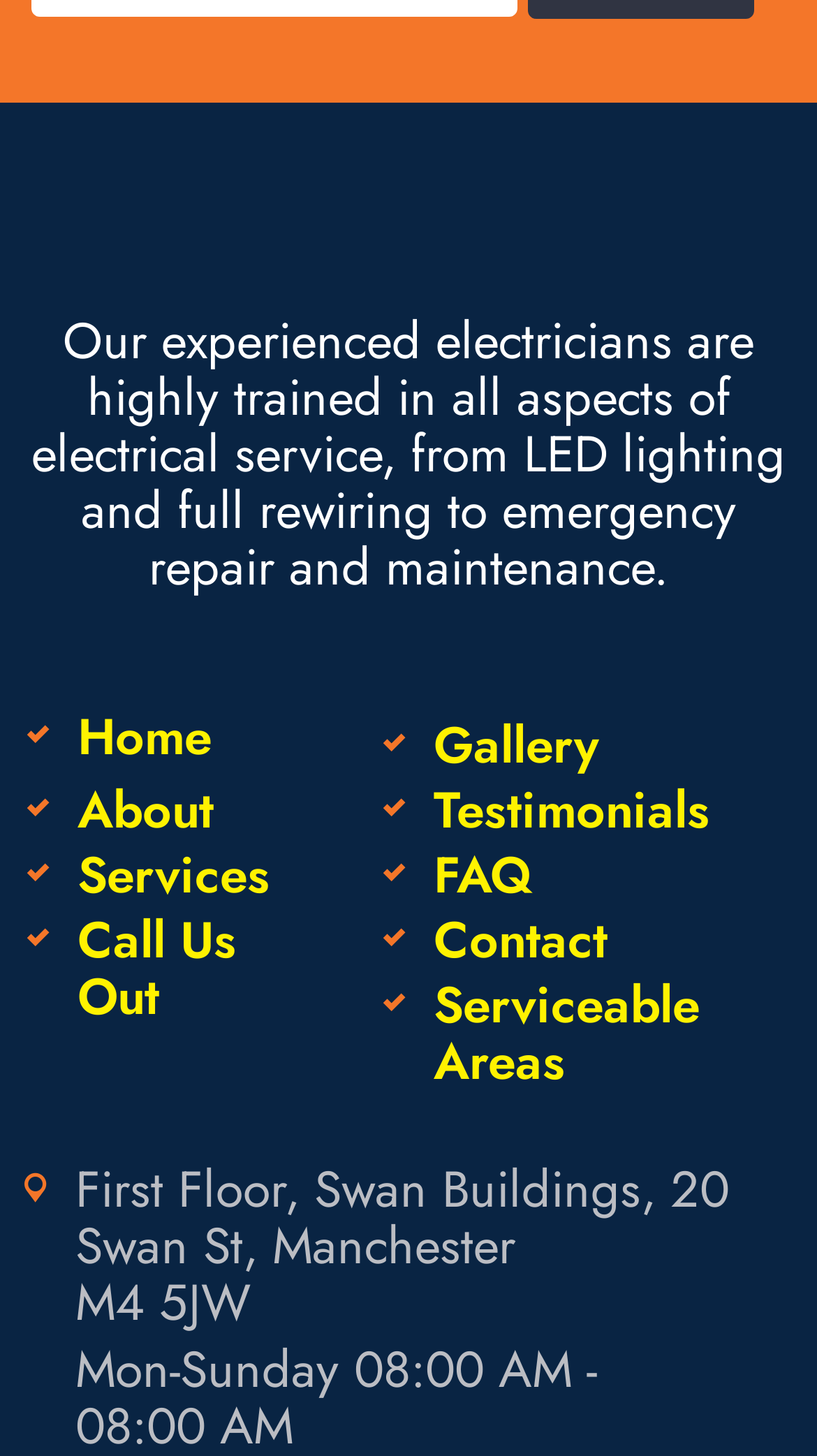Can you give a comprehensive explanation to the question given the content of the image?
What is the address of the office?

The StaticText elements with the text 'First Floor, Swan Buildings, 20 Swan St, Manchester' and 'M4 5JW' provide the address of the office.